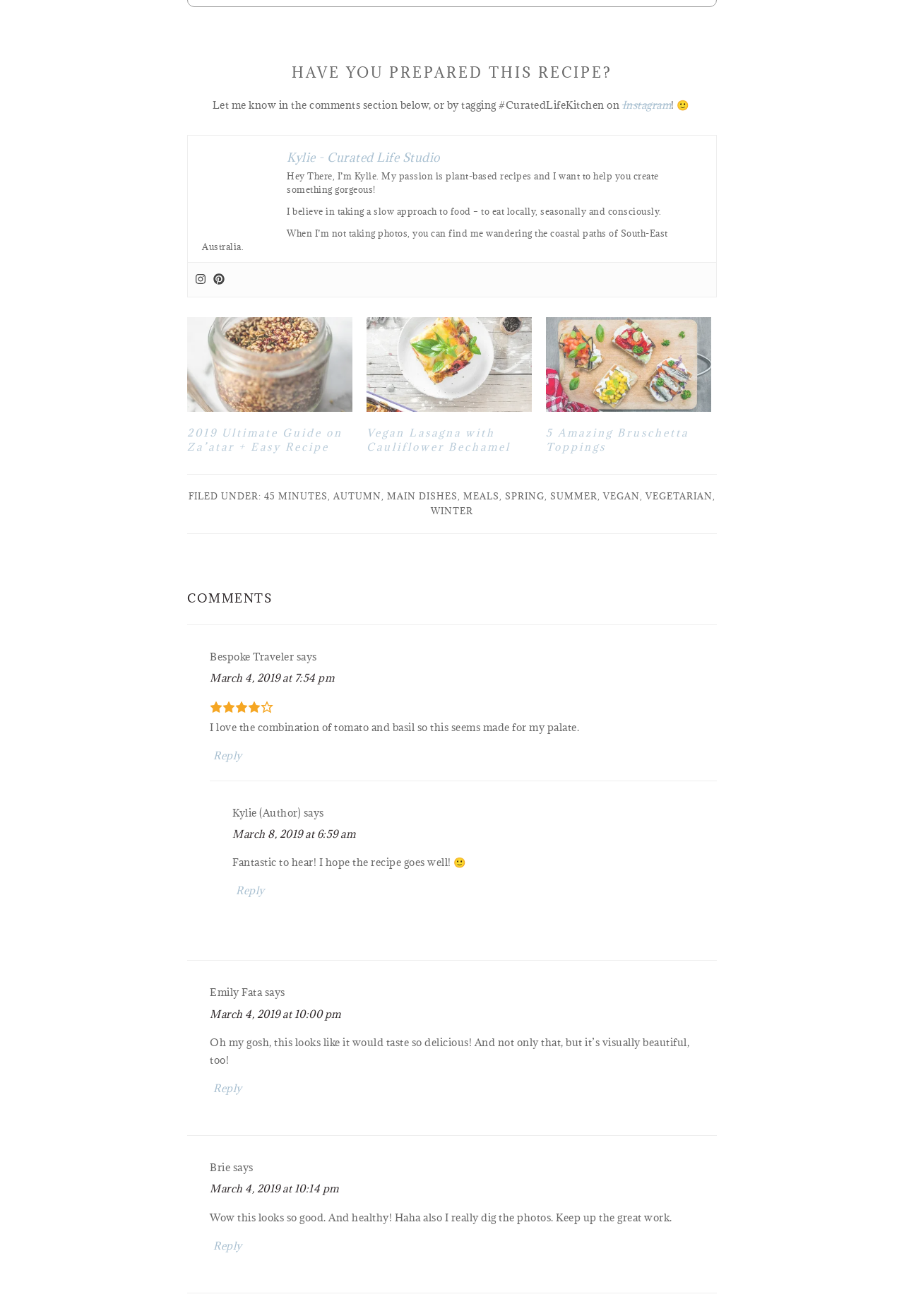How many minutes does the recipe take?
Please craft a detailed and exhaustive response to the question.

The time required for the recipe is mentioned in the footer section as '45 MINUTES'.